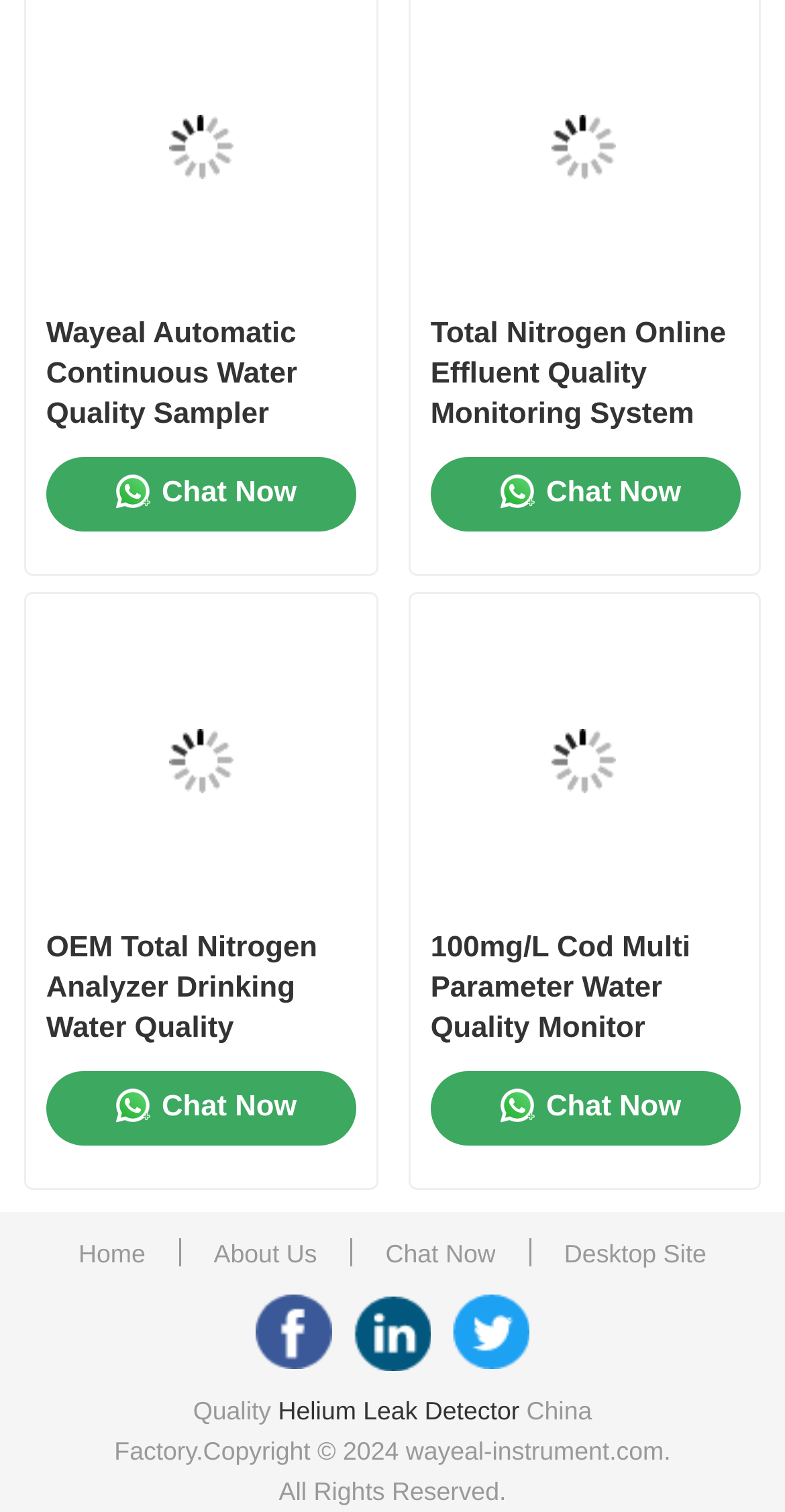Please find the bounding box coordinates of the element's region to be clicked to carry out this instruction: "Go to the 'Helium Leak Detector' page".

[0.354, 0.924, 0.662, 0.943]